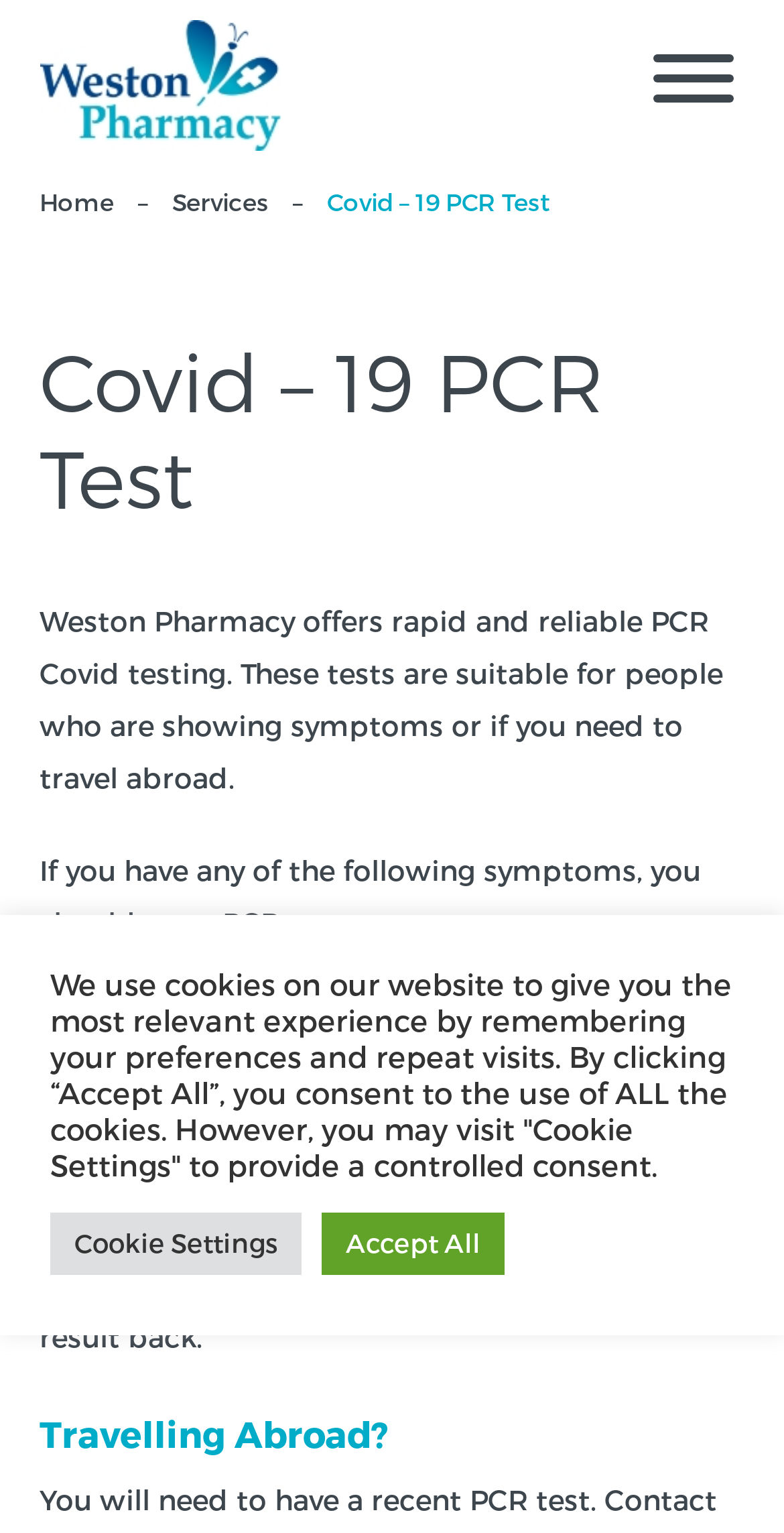What type of test does Weston Pharmacy offer?
Using the picture, provide a one-word or short phrase answer.

PCR Covid test